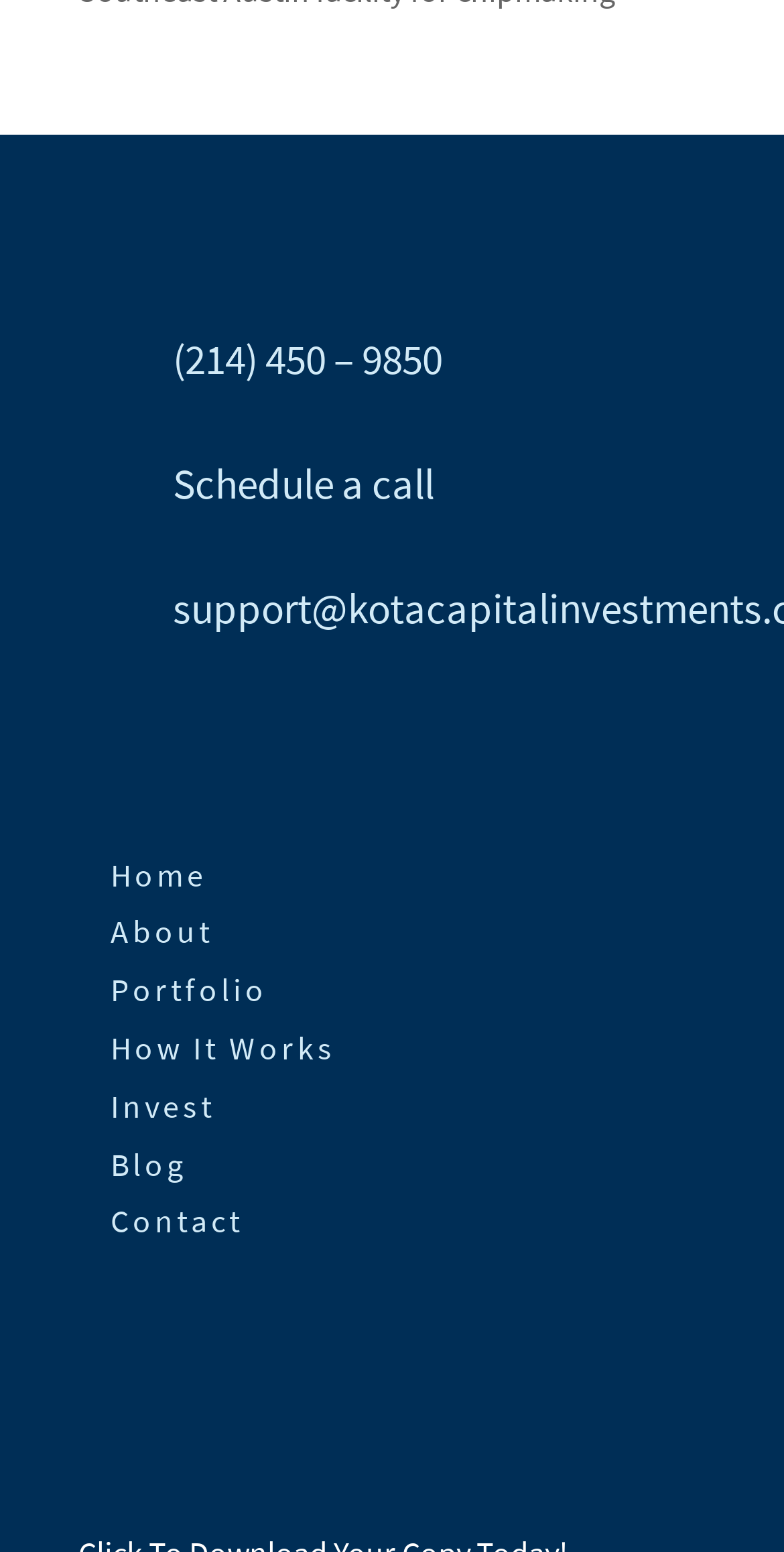What is the phone number to contact?
Please respond to the question with a detailed and well-explained answer.

I found the phone number by looking at the 'CONTACT US' section, where there is a link with the phone number '(214) 450 – 9850'.